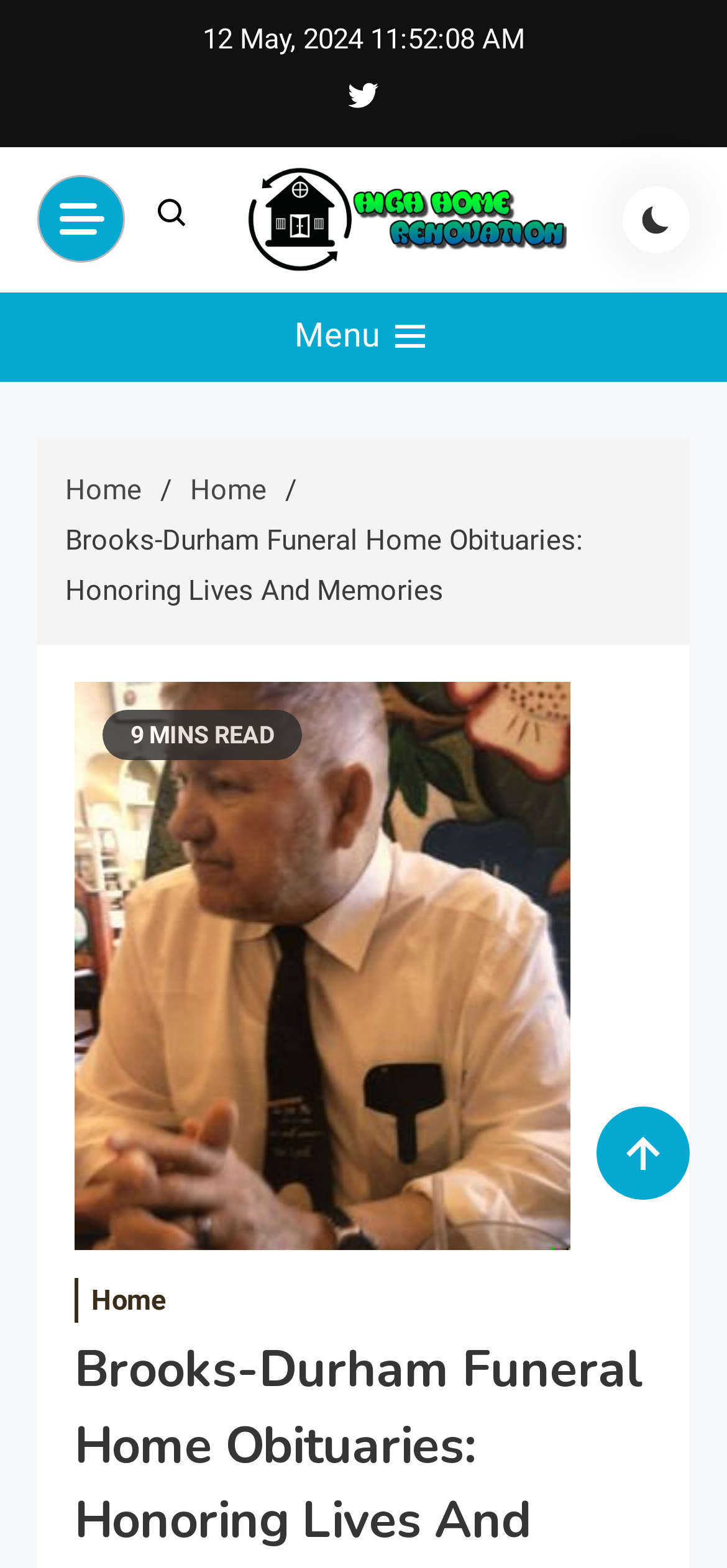Bounding box coordinates should be in the format (top-left x, top-left y, bottom-right x, bottom-right y) and all values should be floating point numbers between 0 and 1. Determine the bounding box coordinate for the UI element described as: Menu

[0.0, 0.186, 1.0, 0.244]